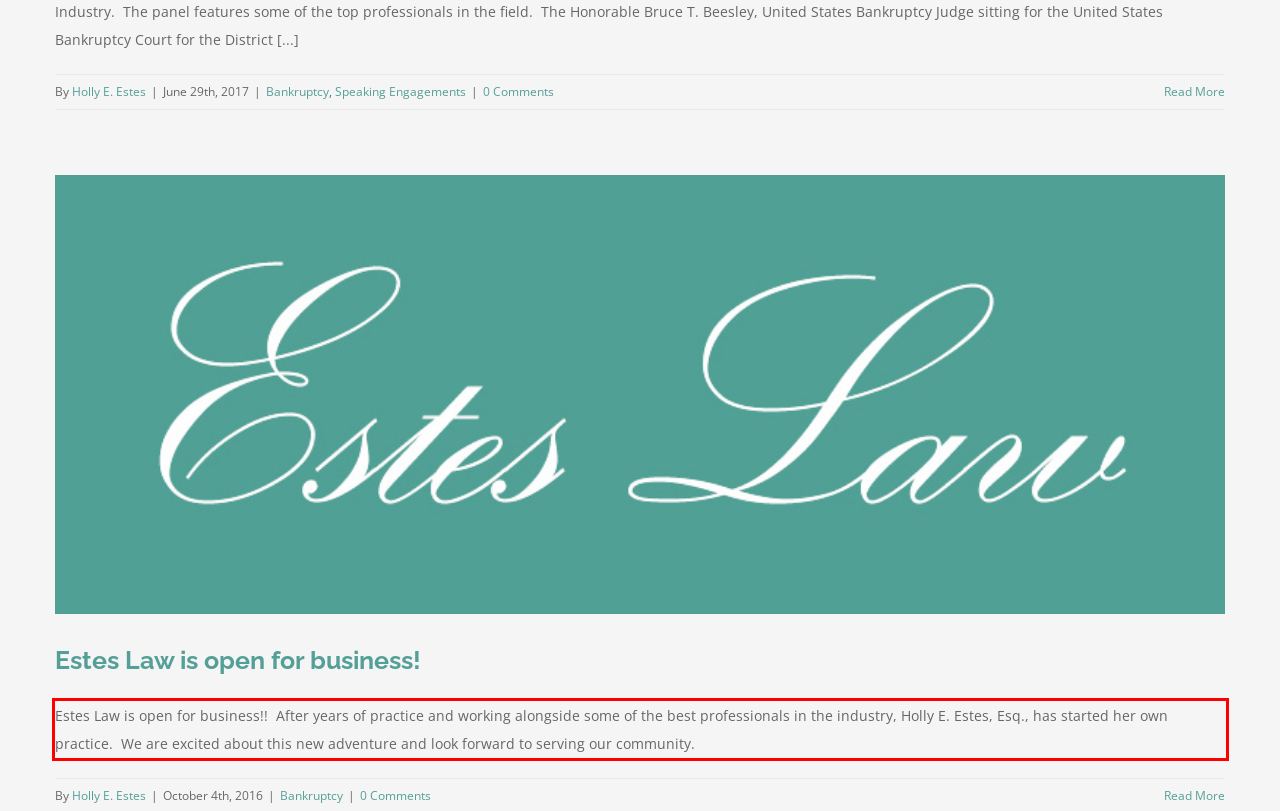Please perform OCR on the text content within the red bounding box that is highlighted in the provided webpage screenshot.

Estes Law is open for business!! After years of practice and working alongside some of the best professionals in the industry, Holly E. Estes, Esq., has started her own practice. We are excited about this new adventure and look forward to serving our community.